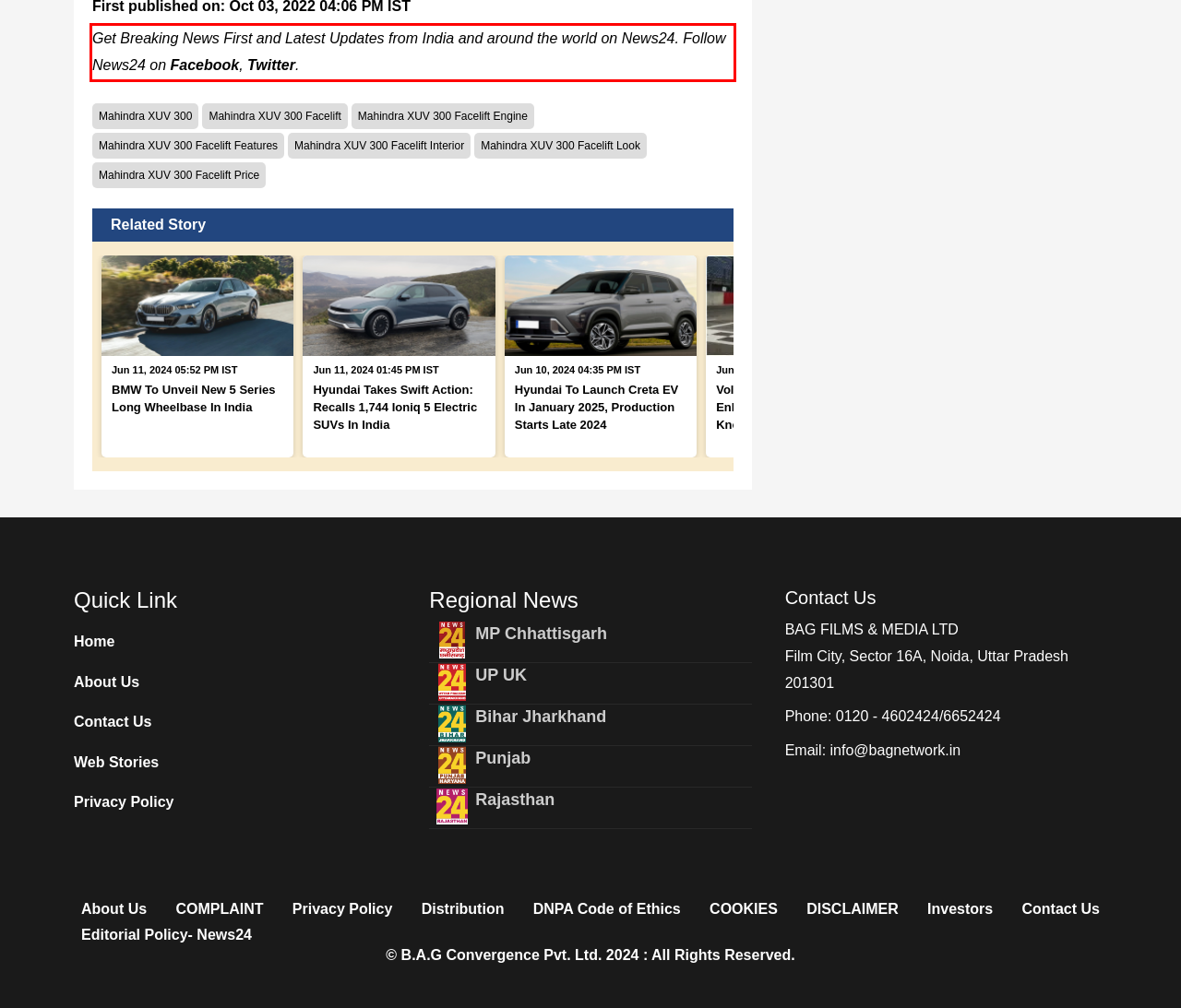Please identify and extract the text content from the UI element encased in a red bounding box on the provided webpage screenshot.

Get Breaking News First and Latest Updates from India and around the world on News24. Follow News24 on Facebook, Twitter.